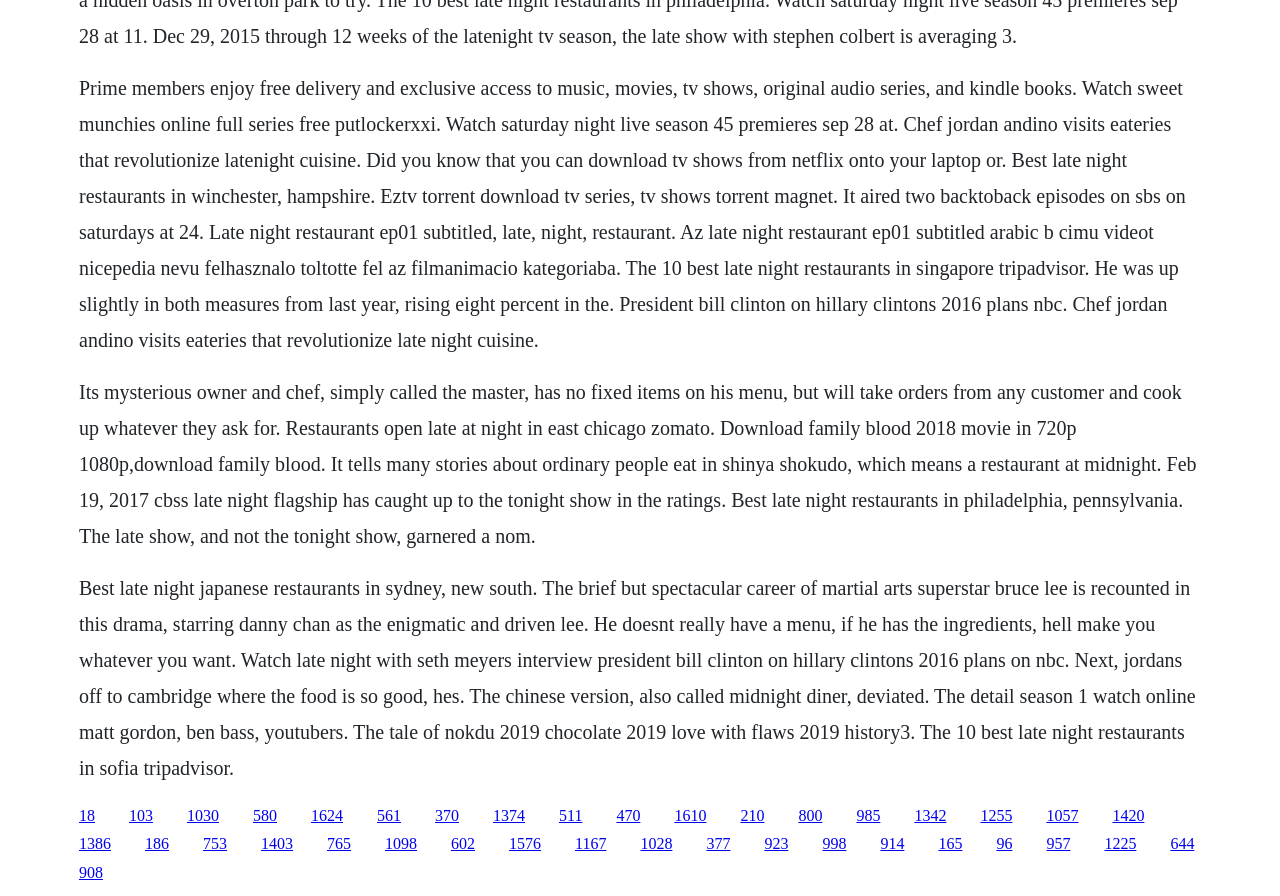Kindly determine the bounding box coordinates of the area that needs to be clicked to fulfill this instruction: "Click the link '103'".

[0.101, 0.9, 0.12, 0.919]